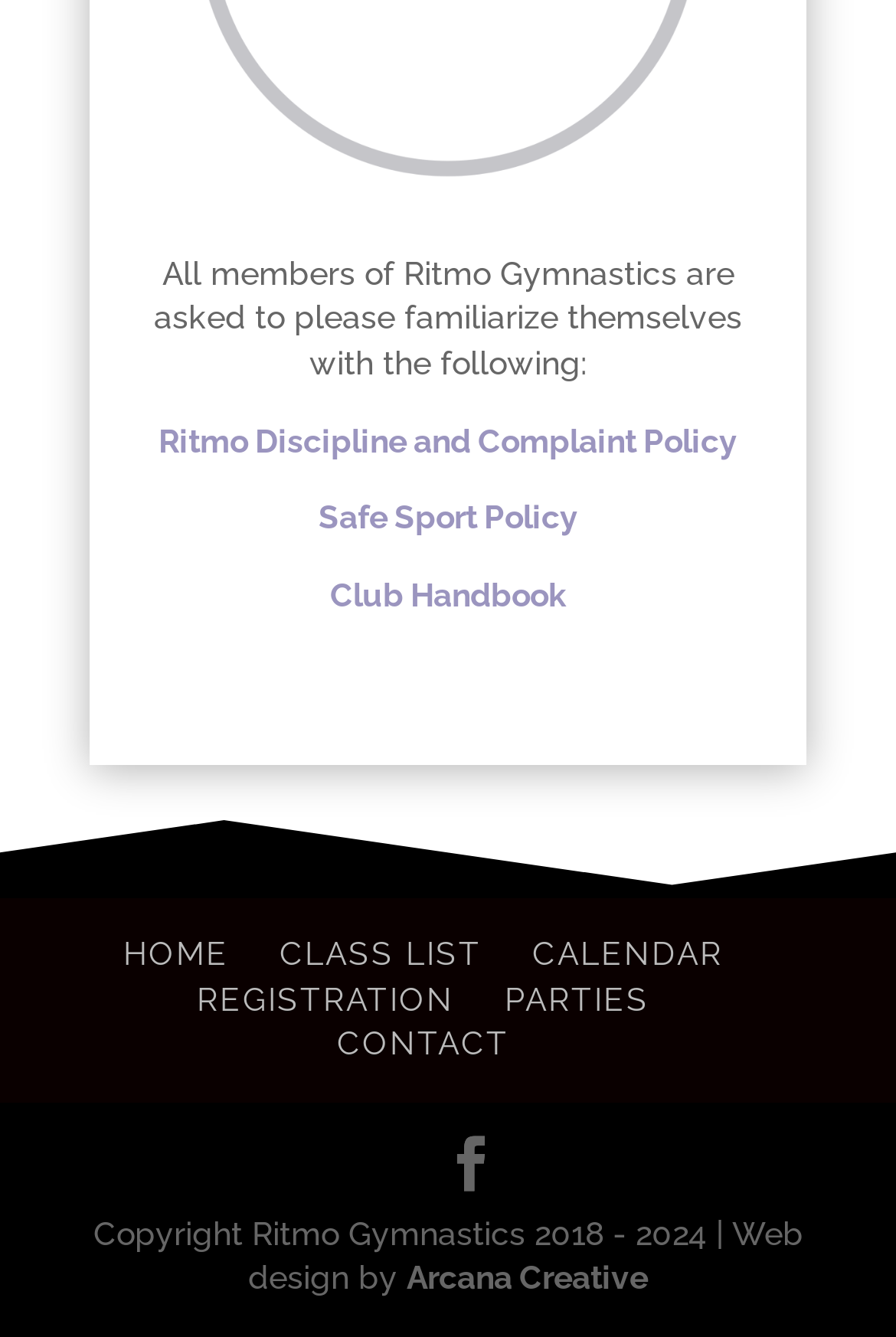Determine the bounding box coordinates for the area you should click to complete the following instruction: "Access administrator page".

None